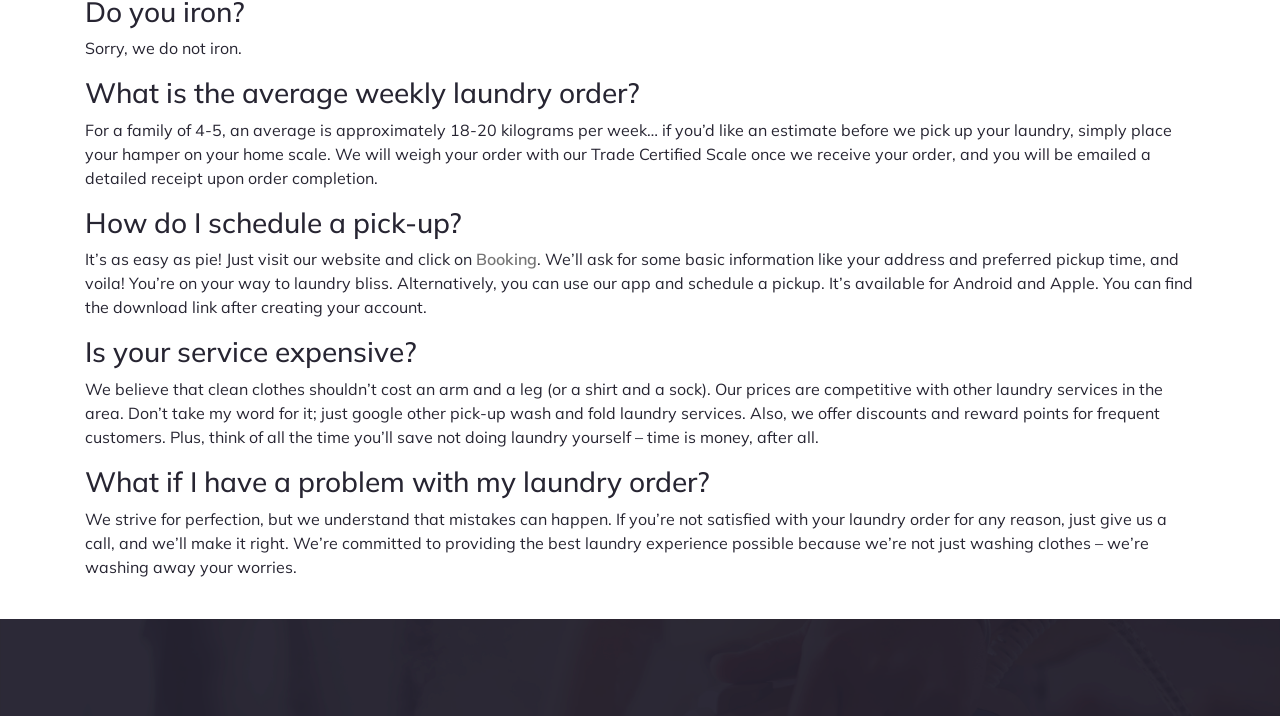Please use the details from the image to answer the following question comprehensively:
Are the prices of the laundry service competitive?

According to the webpage, the prices of the laundry service are competitive with other laundry services in the area, as stated in the fourth paragraph.